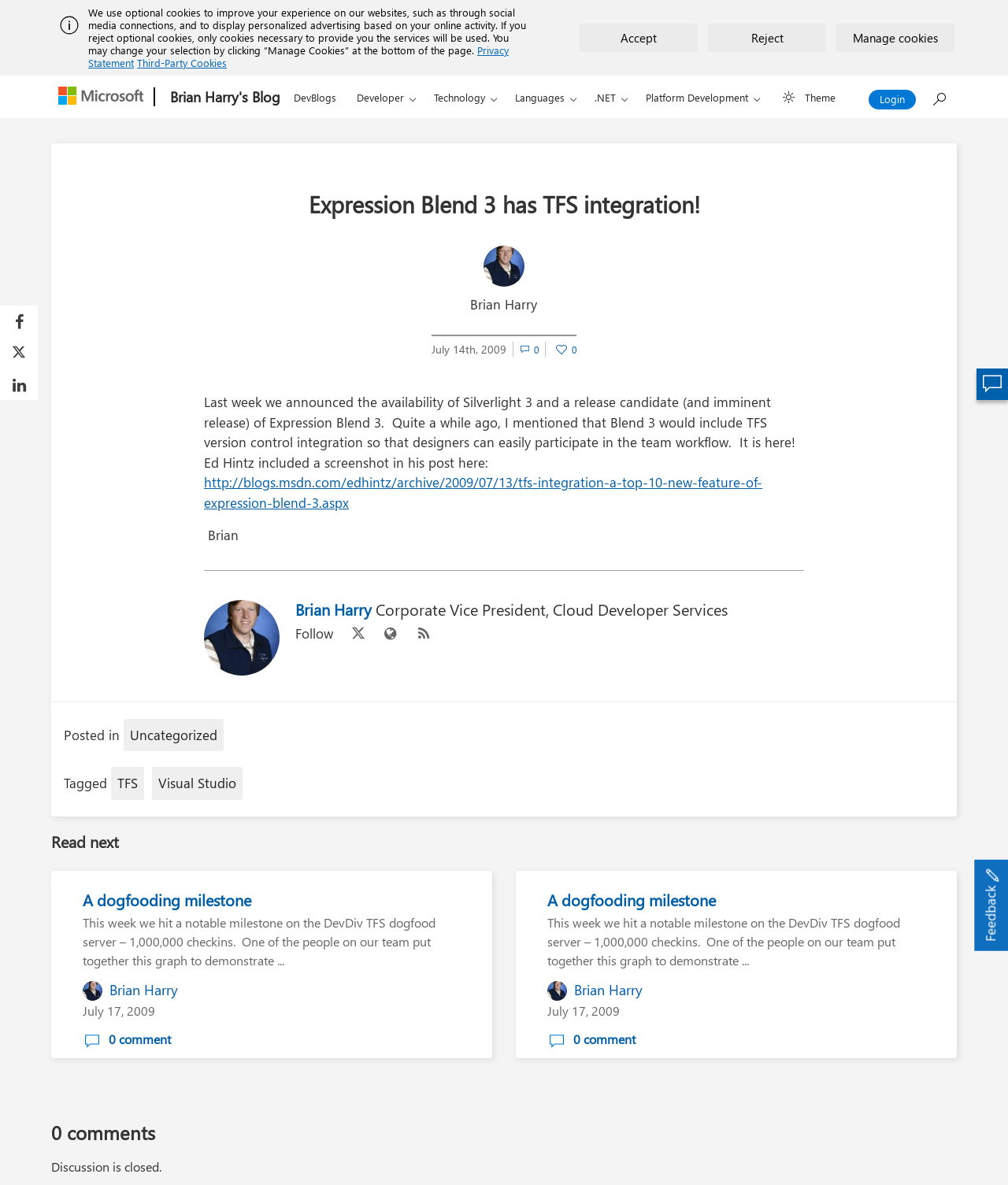Find and specify the bounding box coordinates that correspond to the clickable region for the instruction: "Go to 'NEXT Andrew Lloyd Webber’s Stephen Ward closes 29th March 2014'".

None